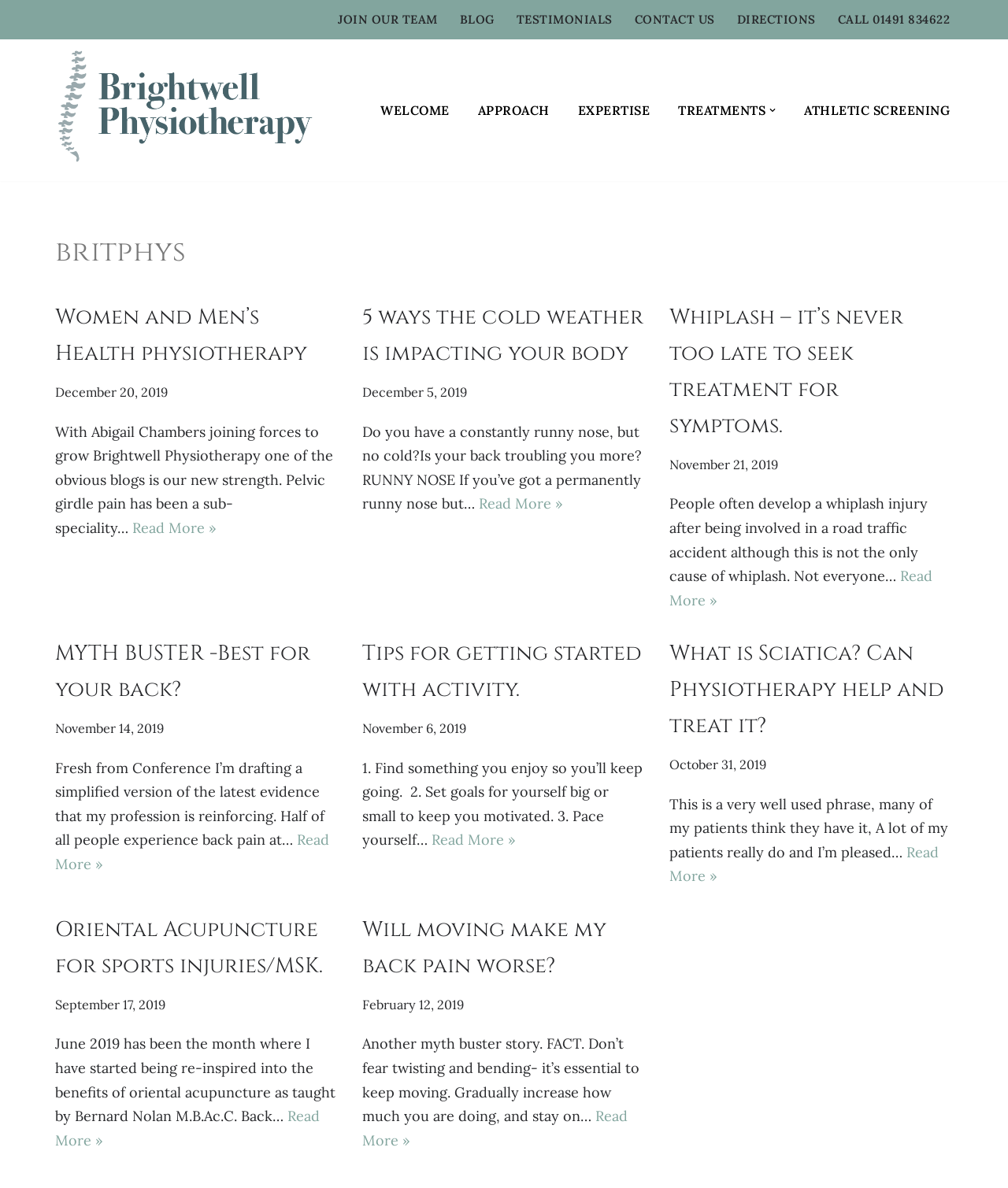Generate a comprehensive description of the webpage.

The webpage is a blog or article listing page for Brightwell Physiotherapy, with a focus on health and wellness. At the top, there is a navigation menu with links to "JOIN OUR TEAM", "BLOG", "TESTIMONIALS", "CONTACT US", "DIRECTIONS", and "CALL 01491 834622". Below this, there is a prominent heading "britphys" and a subheading "Author at Brightwell Physiotherapy".

The main content of the page is divided into several articles or blog posts, each with a heading, a link to read more, and a brief summary or excerpt. The articles are arranged in a grid-like structure, with three columns and multiple rows. Each article has a heading, a link to read more, and a brief summary or excerpt.

The articles appear to be related to physiotherapy and health, with topics such as "Women and Men’s Health physiotherapy", "5 ways the cold weather is impacting your body", "Whiplash – it’s never too late to seek treatment for symptoms", and "What is Sciatica? Can Physiotherapy help and treat it?". Each article has a timestamp or date associated with it, indicating when it was published.

There are also links to "Primary Menu" and "Secondary Menu" at the top of the page, which may provide additional navigation options. Overall, the page appears to be a collection of blog posts or articles related to physiotherapy and health, with a focus on providing information and resources to readers.